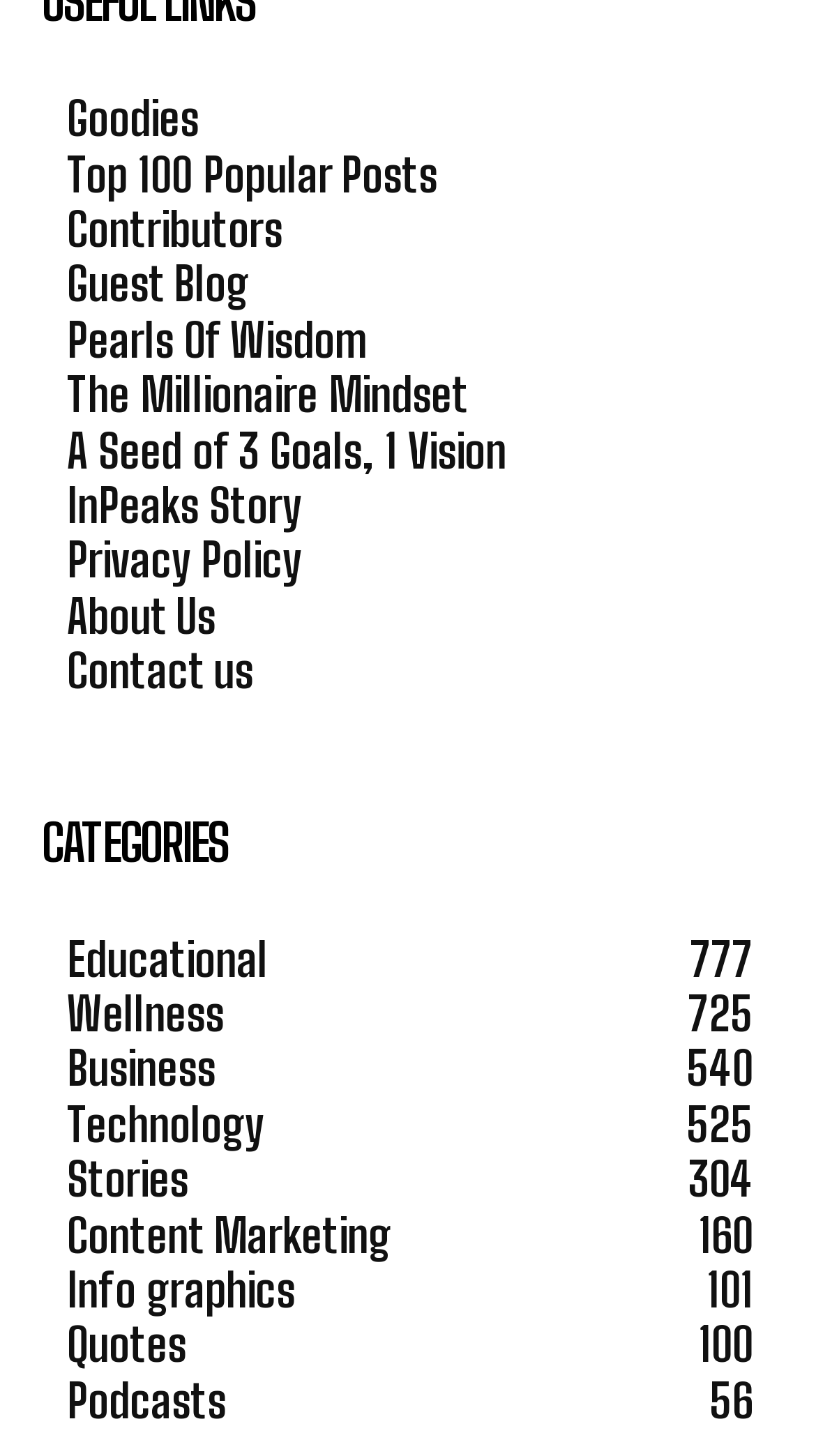Calculate the bounding box coordinates of the UI element given the description: "Content Marketing160".

[0.082, 0.828, 0.479, 0.867]